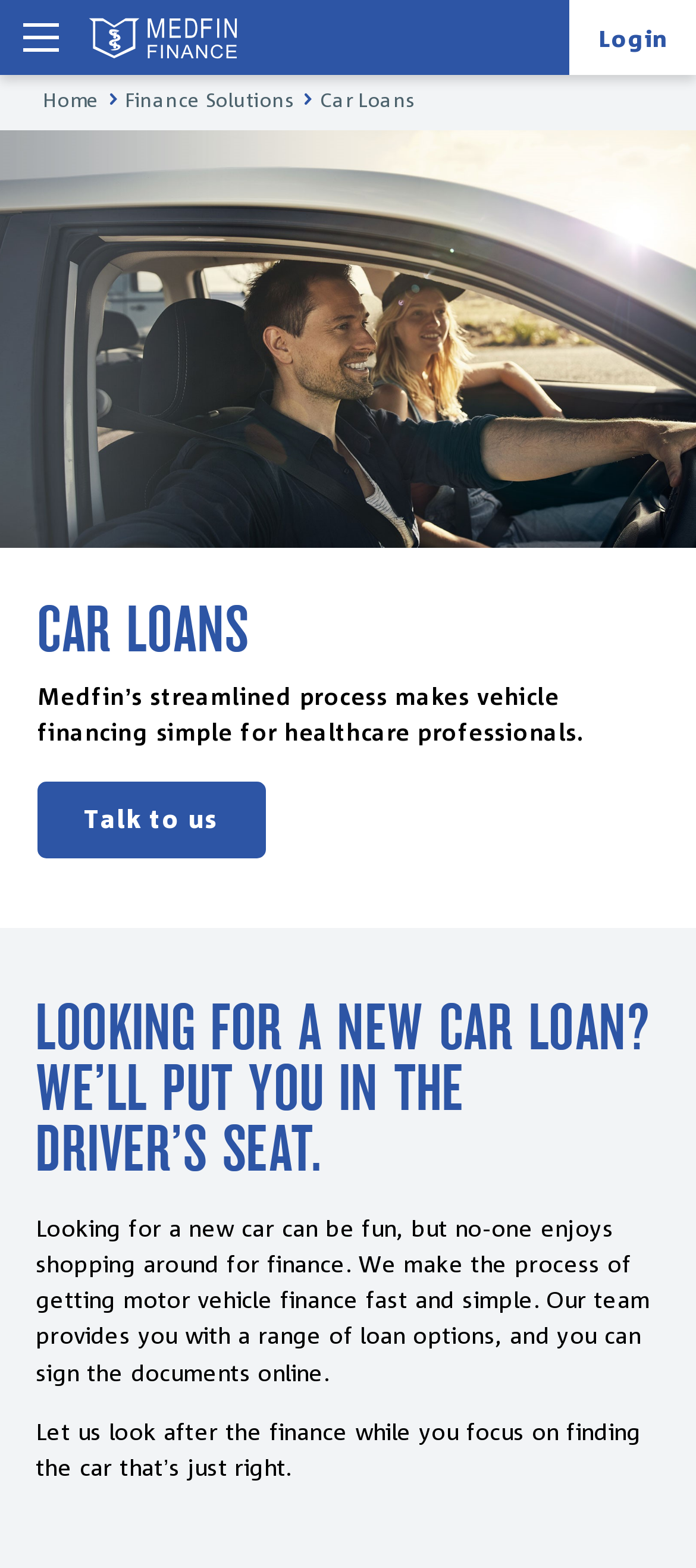What is the benefit of using Medfin's car loan service?
Refer to the image and give a detailed answer to the question.

The webpage mentions that Medfin makes the process of getting motor vehicle finance 'fast and simple', which suggests that one of the benefits of using their service is a quick and hassle-free experience.